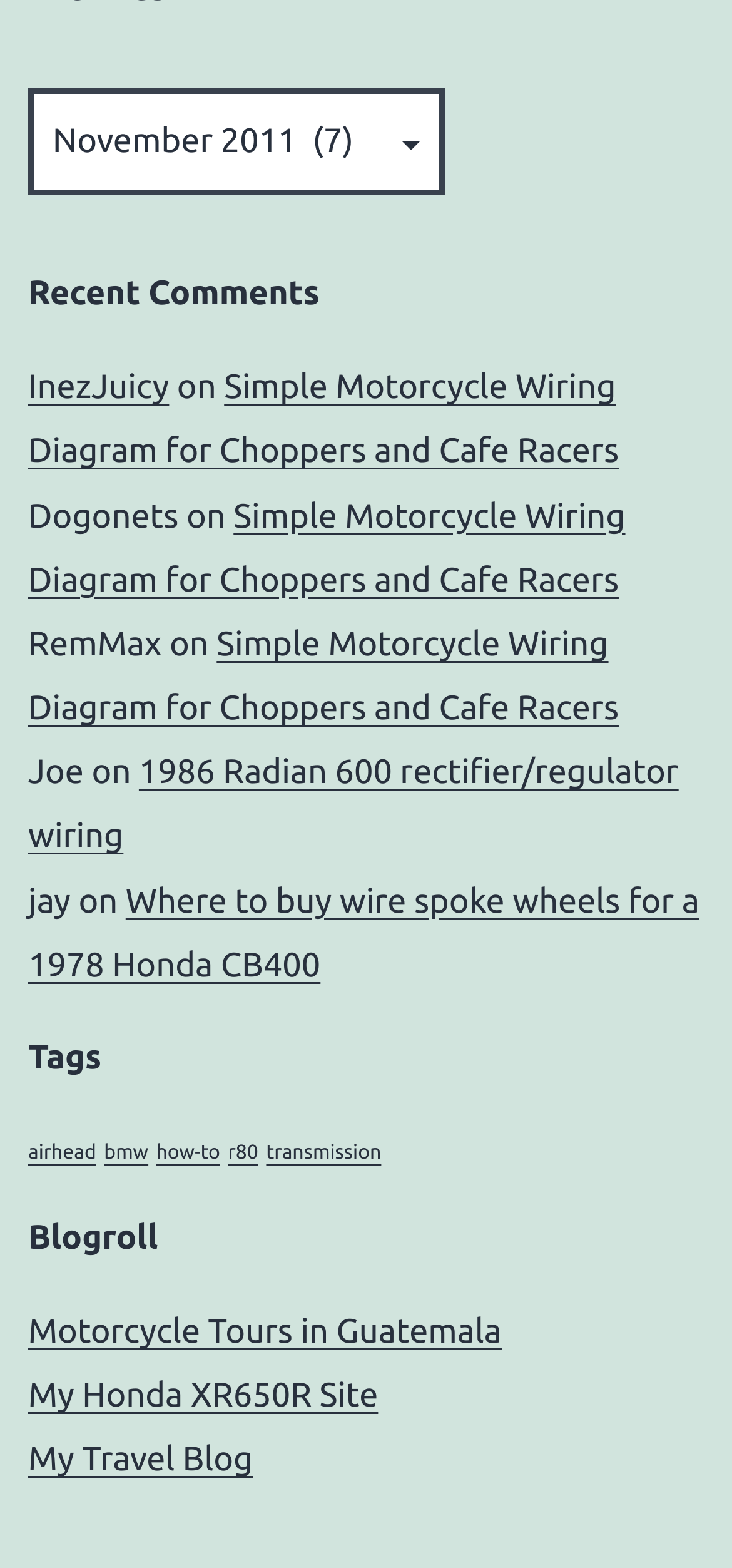How many recent comments are listed?
Give a detailed explanation using the information visible in the image.

I counted the number of links under the 'Recent Comments' heading, which are 8.